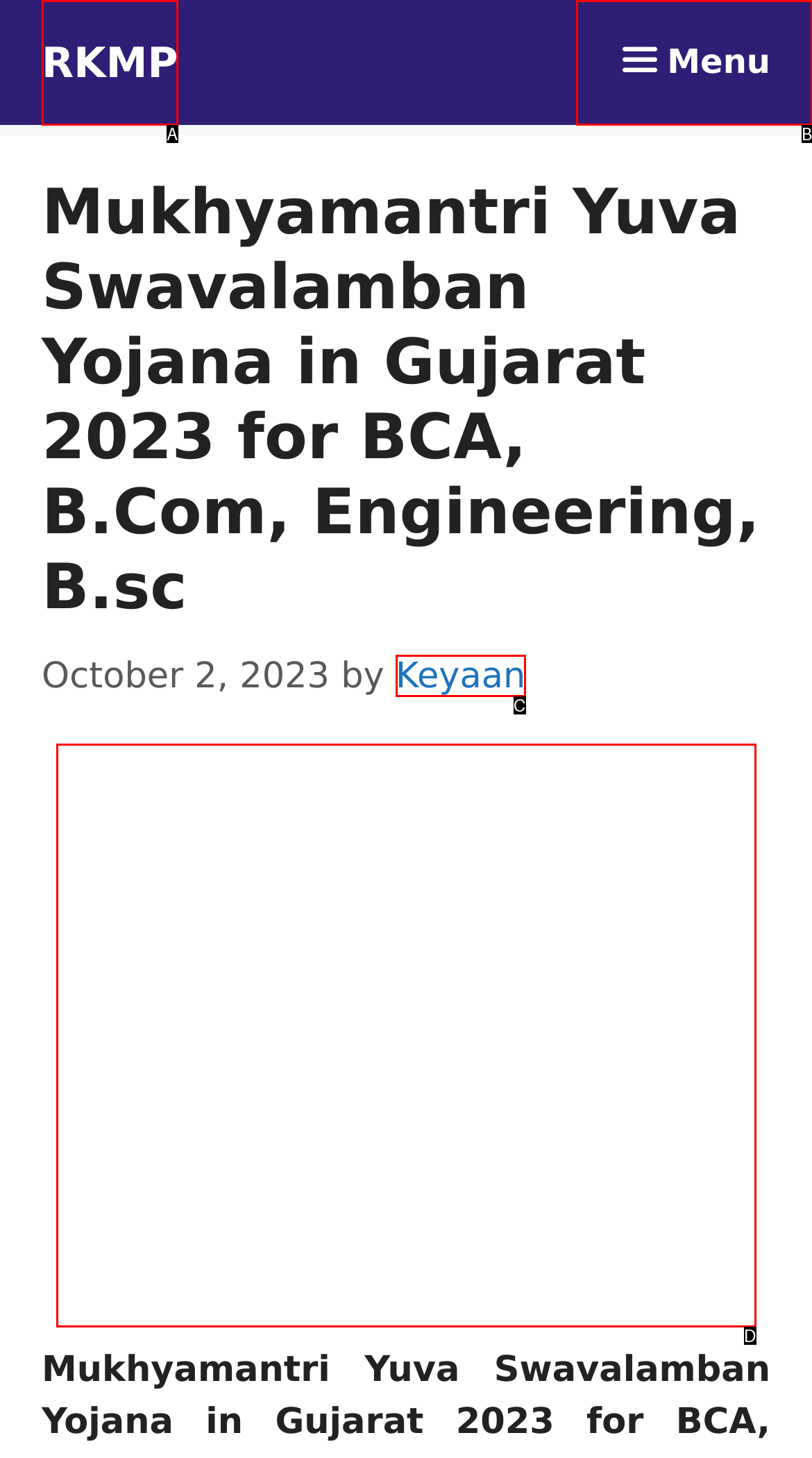Tell me the letter of the HTML element that best matches the description: RKMP from the provided options.

A